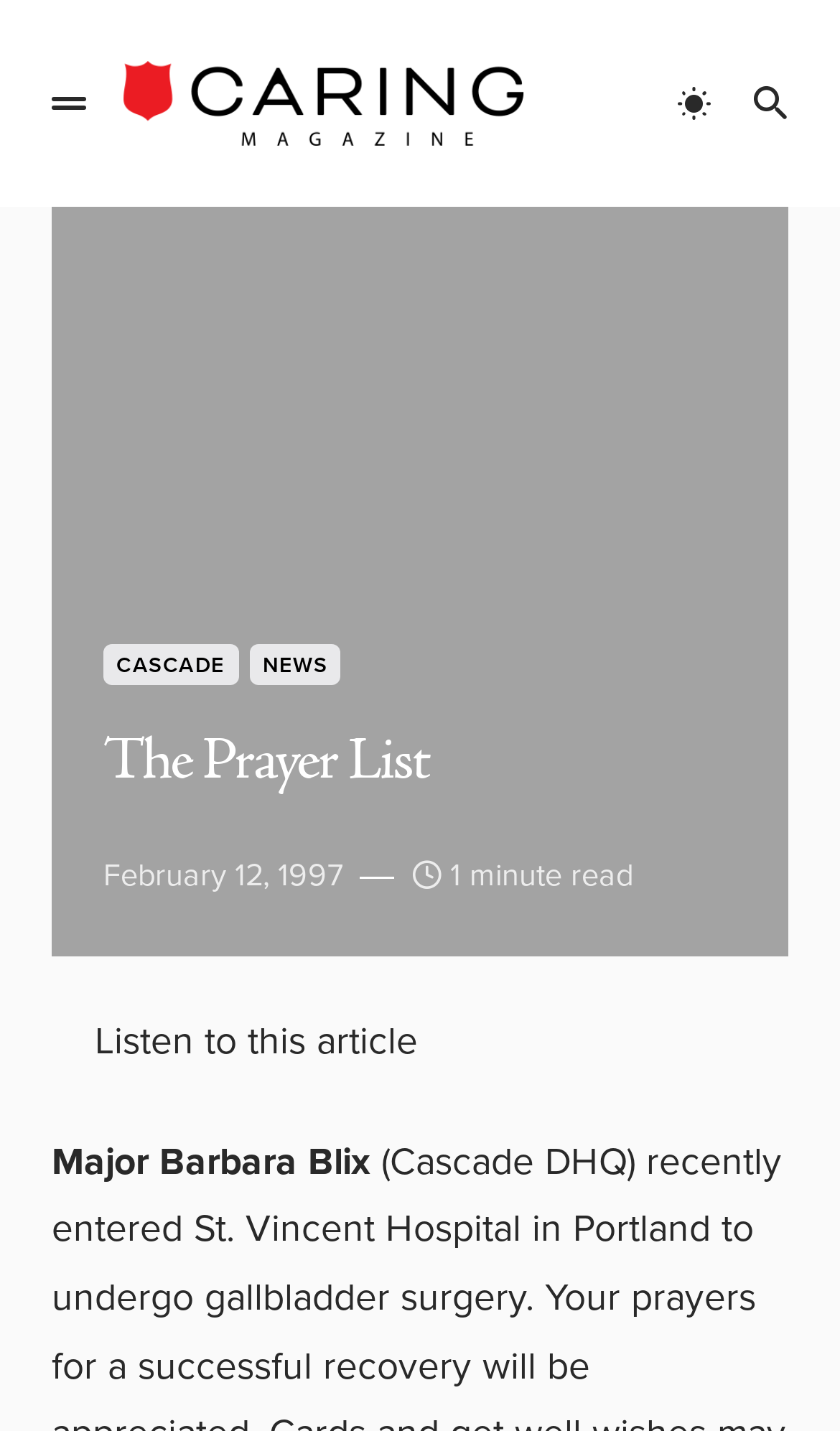What is the date of the article?
Provide a thorough and detailed answer to the question.

I found the answer by looking at the StaticText element with the text 'February 12, 1997' at coordinates [0.123, 0.595, 0.408, 0.628]. This text is likely to be the date of the article.